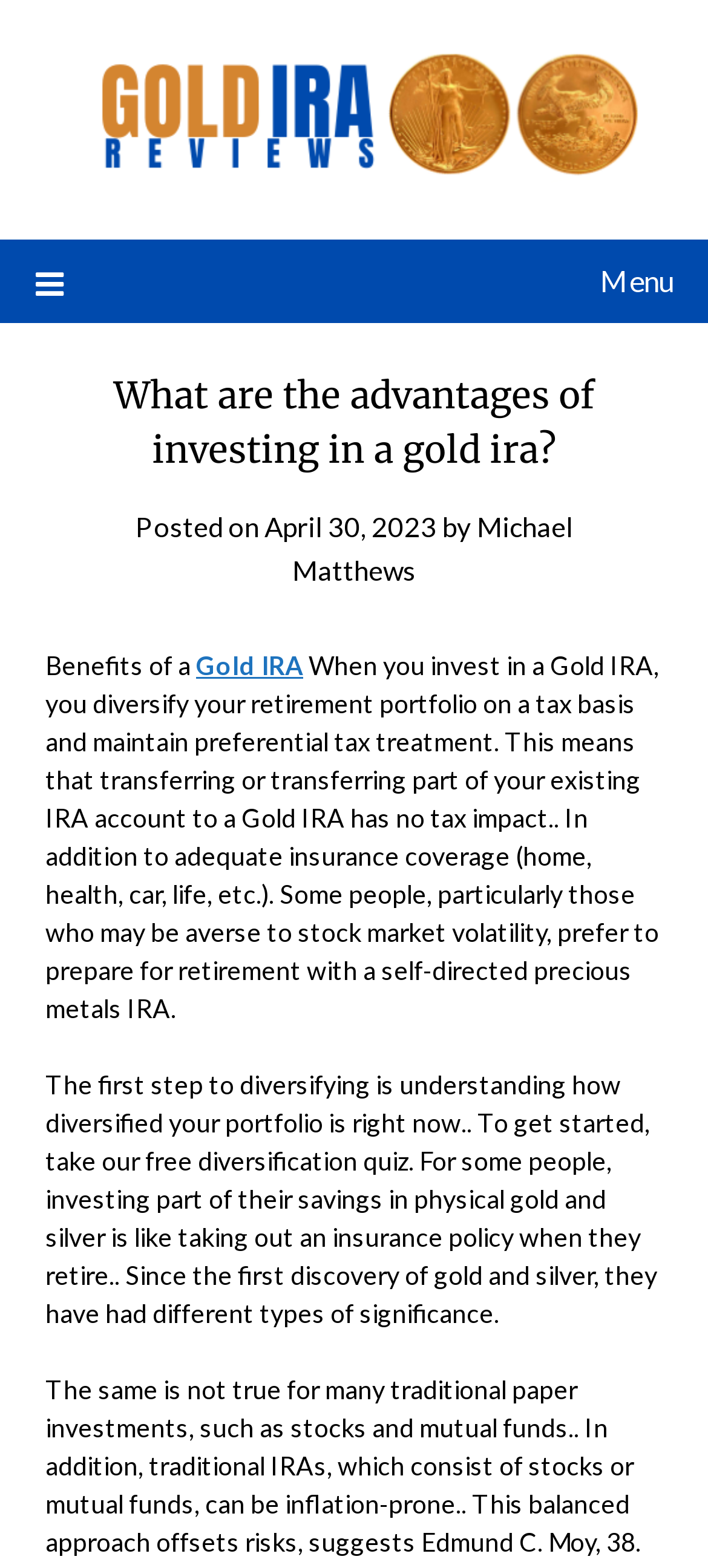What is the topic of this webpage?
Can you give a detailed and elaborate answer to the question?

Based on the webpage content, the topic is about the benefits of investing in a Gold IRA, which is a type of retirement account that allows individuals to diversify their portfolio on a tax basis and maintain preferential tax treatment.